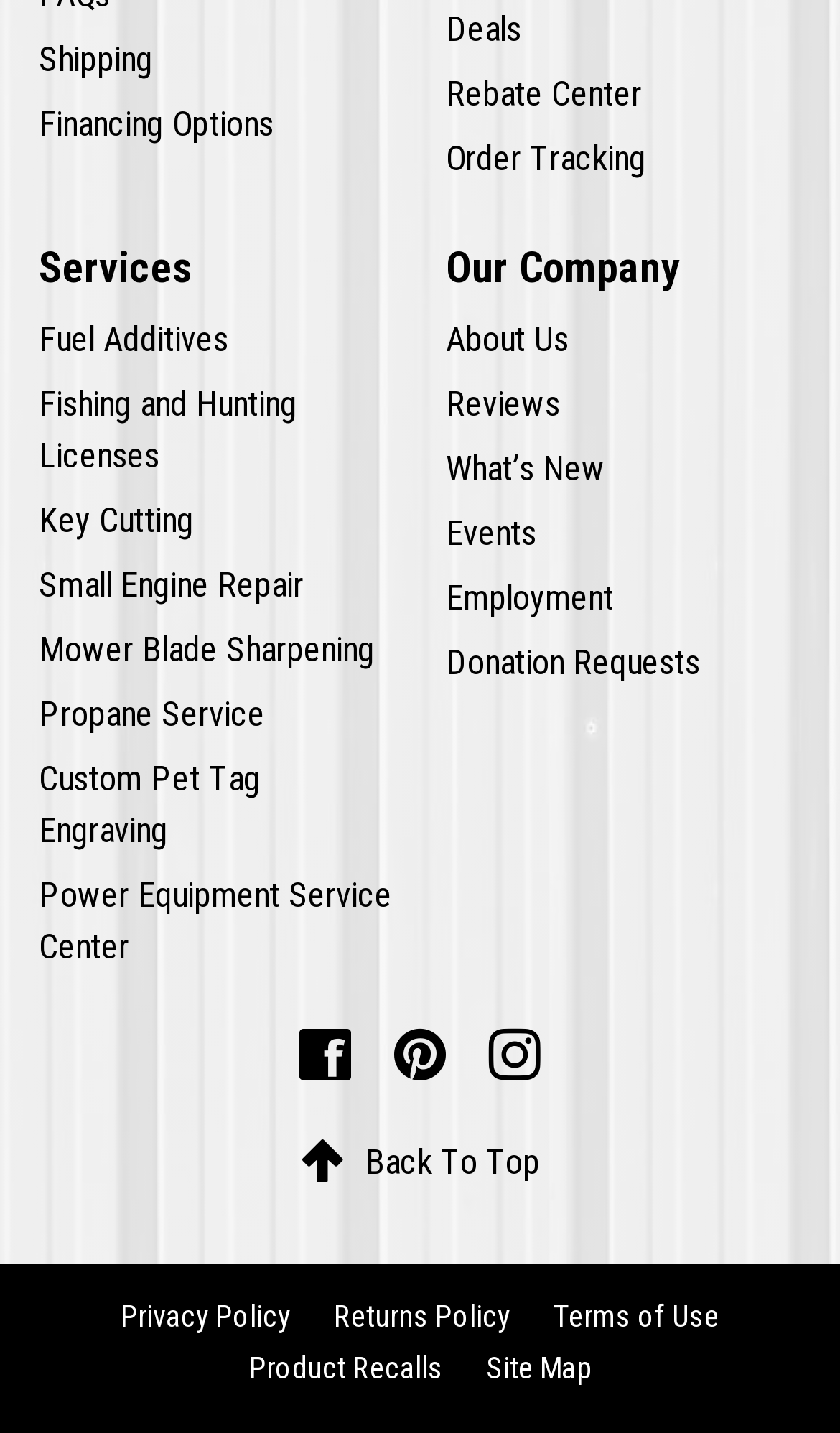Highlight the bounding box coordinates of the element you need to click to perform the following instruction: "Track an order."

[0.531, 0.095, 0.769, 0.125]